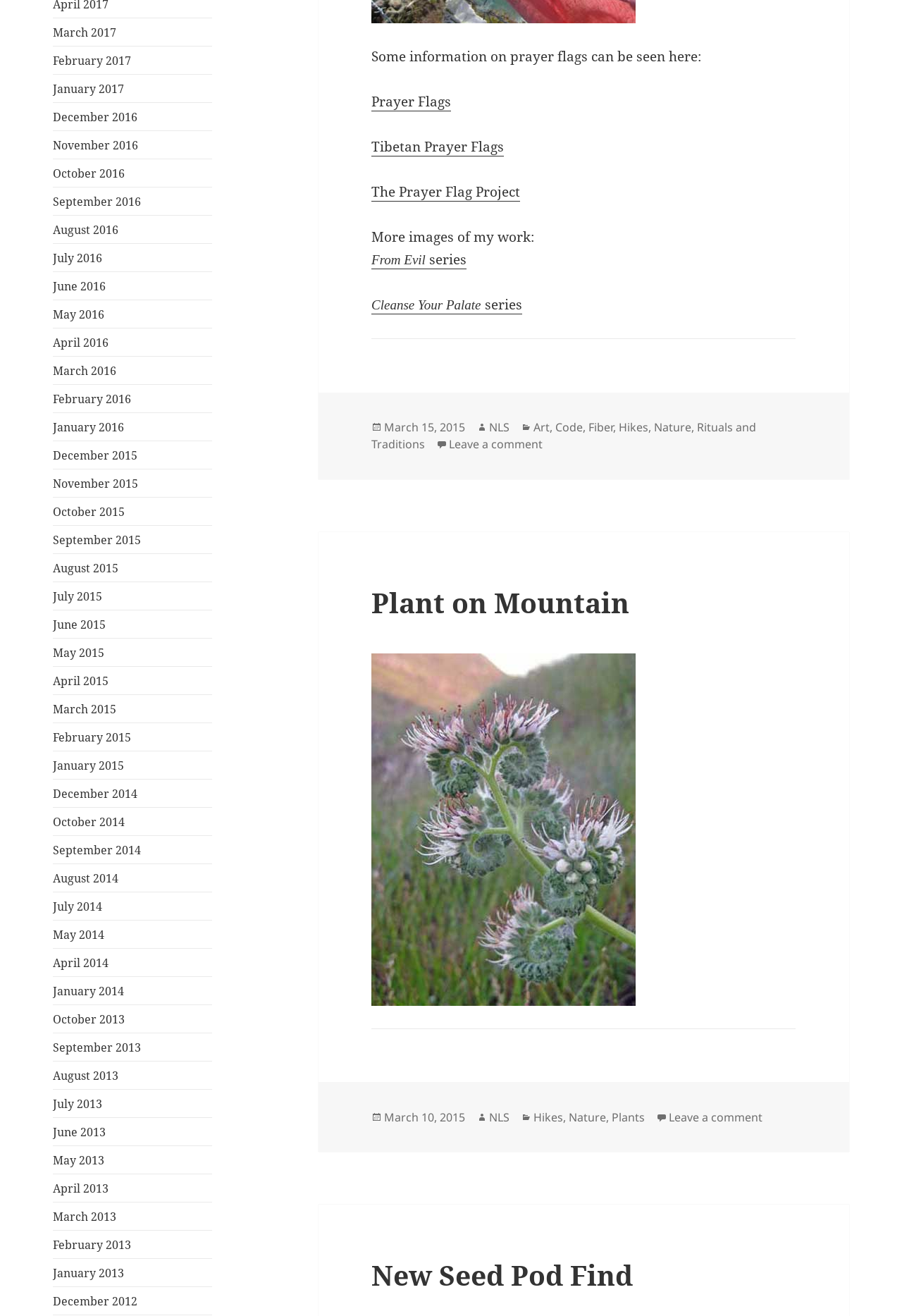Determine the bounding box coordinates for the region that must be clicked to execute the following instruction: "Leave a comment on 'Prayer Flags in San Luis Obispo'".

[0.498, 0.332, 0.602, 0.344]